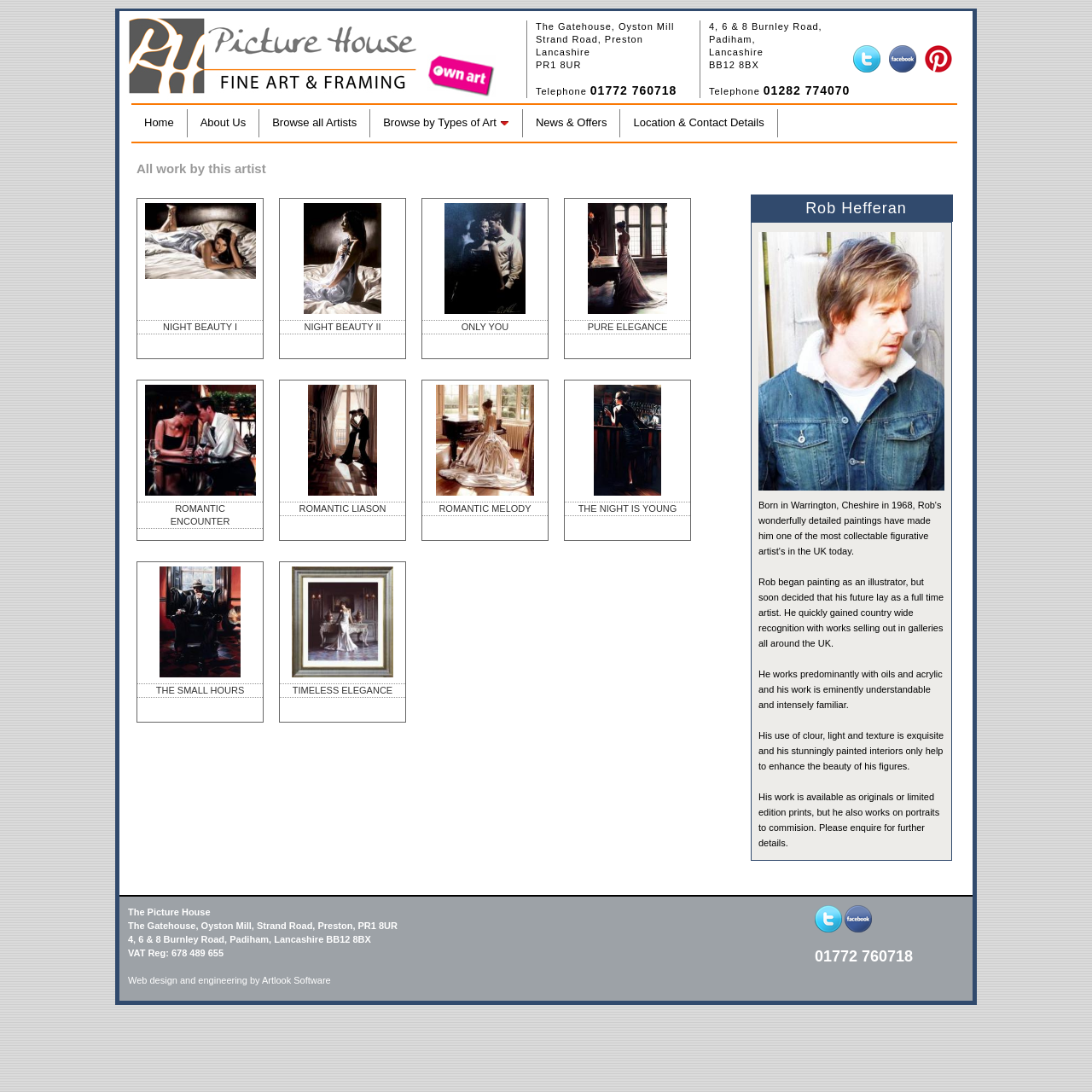Provide the bounding box coordinates of the UI element that matches the description: "NIGHT BEAUTY II".

[0.255, 0.181, 0.372, 0.329]